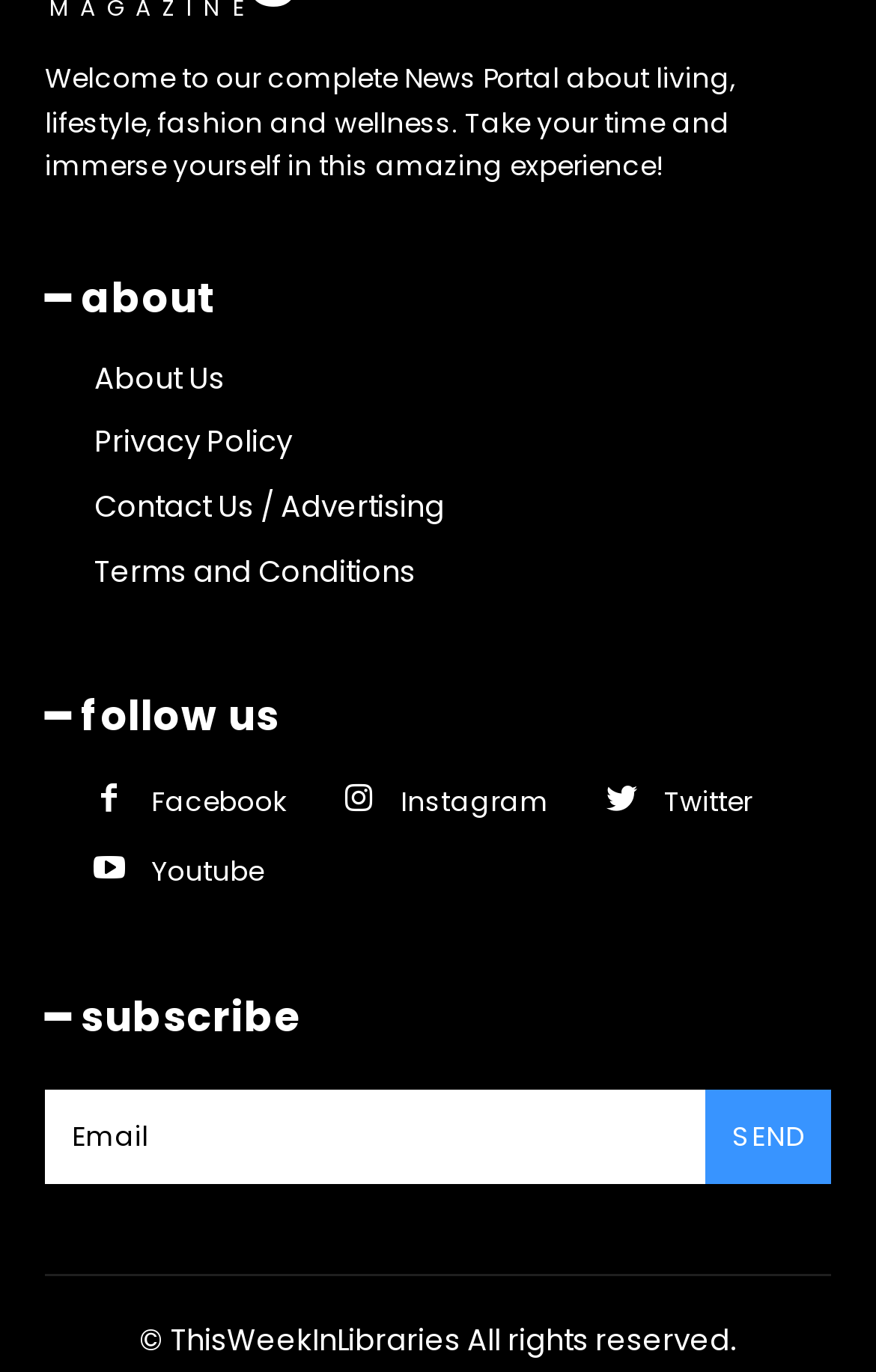Find the bounding box coordinates of the element's region that should be clicked in order to follow the given instruction: "Send subscription". The coordinates should consist of four float numbers between 0 and 1, i.e., [left, top, right, bottom].

[0.805, 0.794, 0.949, 0.863]